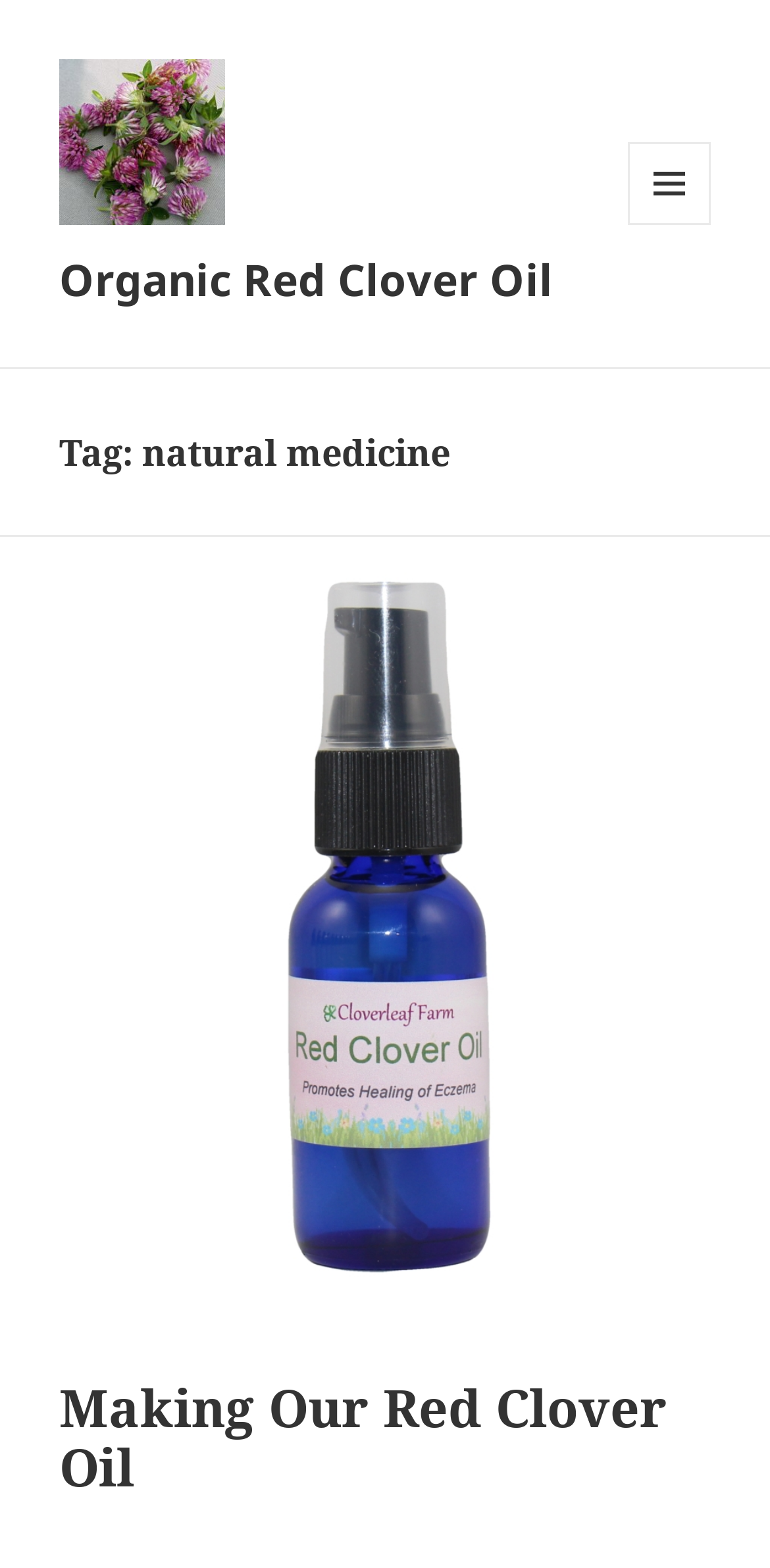Please give a concise answer to this question using a single word or phrase: 
What is the name of the oil mentioned on this webpage?

Red Clover Oil